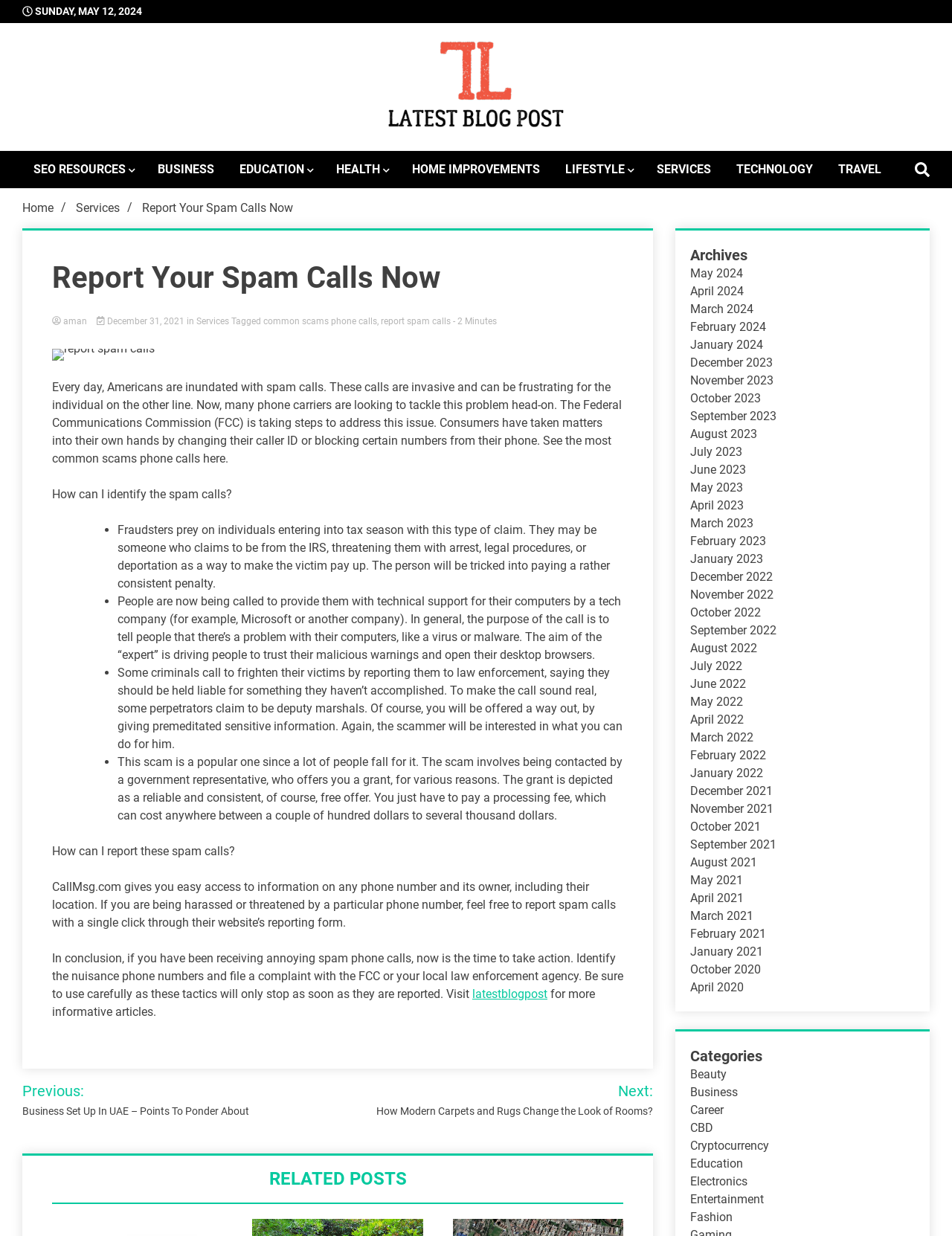Present a detailed account of what is displayed on the webpage.

This webpage is about reporting spam calls. At the top, there is a date "SUNDAY, MAY 12, 2024" and a link to the latest blog post with an image. Below that, there are several links to different categories such as "SEO RESOURCES", "BUSINESS", "EDUCATION", and more. 

On the left side, there is a navigation menu with links to "Home", "Services", and "Report Your Spam Calls Now". The main content of the page is an article about spam calls, which includes a heading "Report Your Spam Calls Now" and a brief introduction to the problem of spam calls. 

The article explains how consumers can take action against spam calls by changing their caller ID or blocking certain numbers from their phone. It also provides information on how to identify spam calls, including examples of common scams such as tax season scams, technical support scams, and grant scams.

The article continues with instructions on how to report spam calls, including using a website to report spam calls and filing a complaint with the FCC or local law enforcement agency. 

At the bottom of the page, there are links to related posts, archives, and previous and next posts. The archives section lists links to posts from different months, from May 2024 to December 2022.